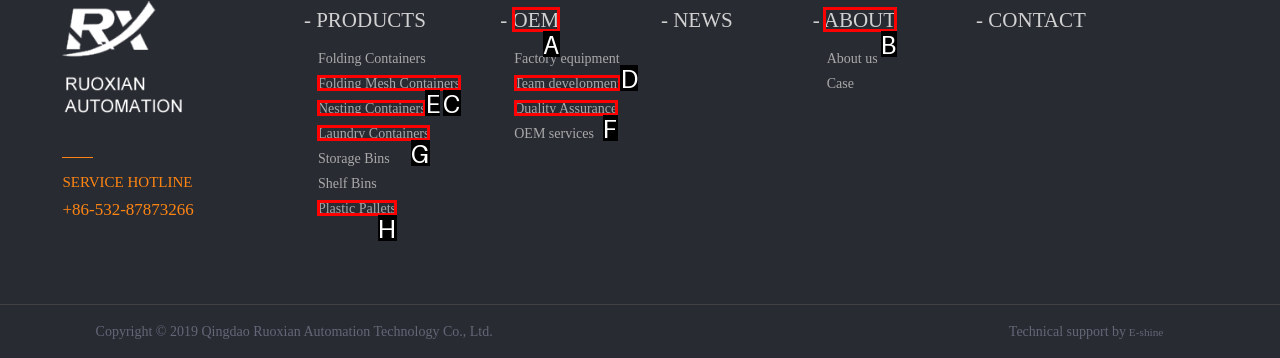Select the option that aligns with the description: Plastic Pallets
Respond with the letter of the correct choice from the given options.

H